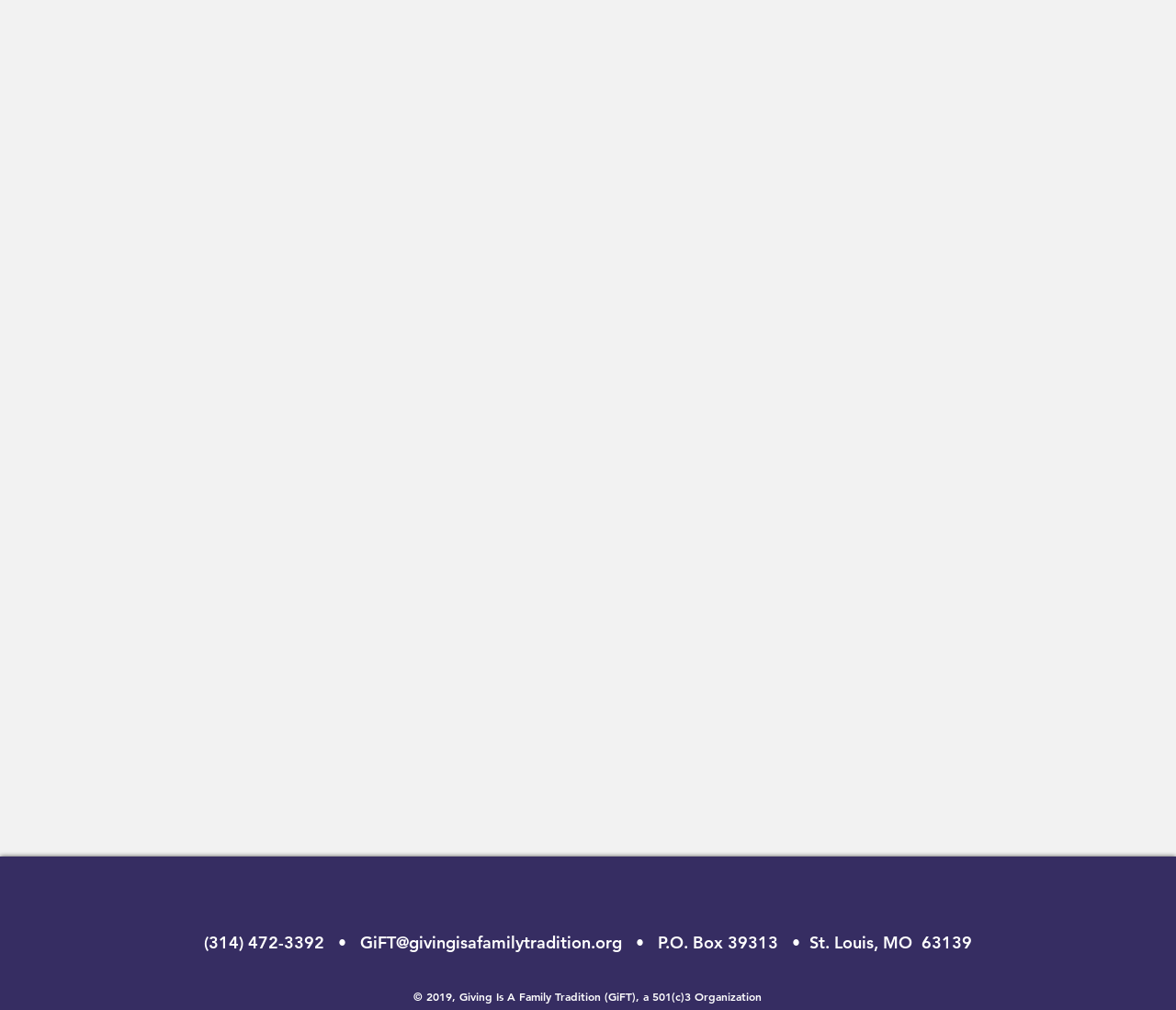What type of organization is GiFT?
Look at the image and provide a short answer using one word or a phrase.

501(c)3 Organization